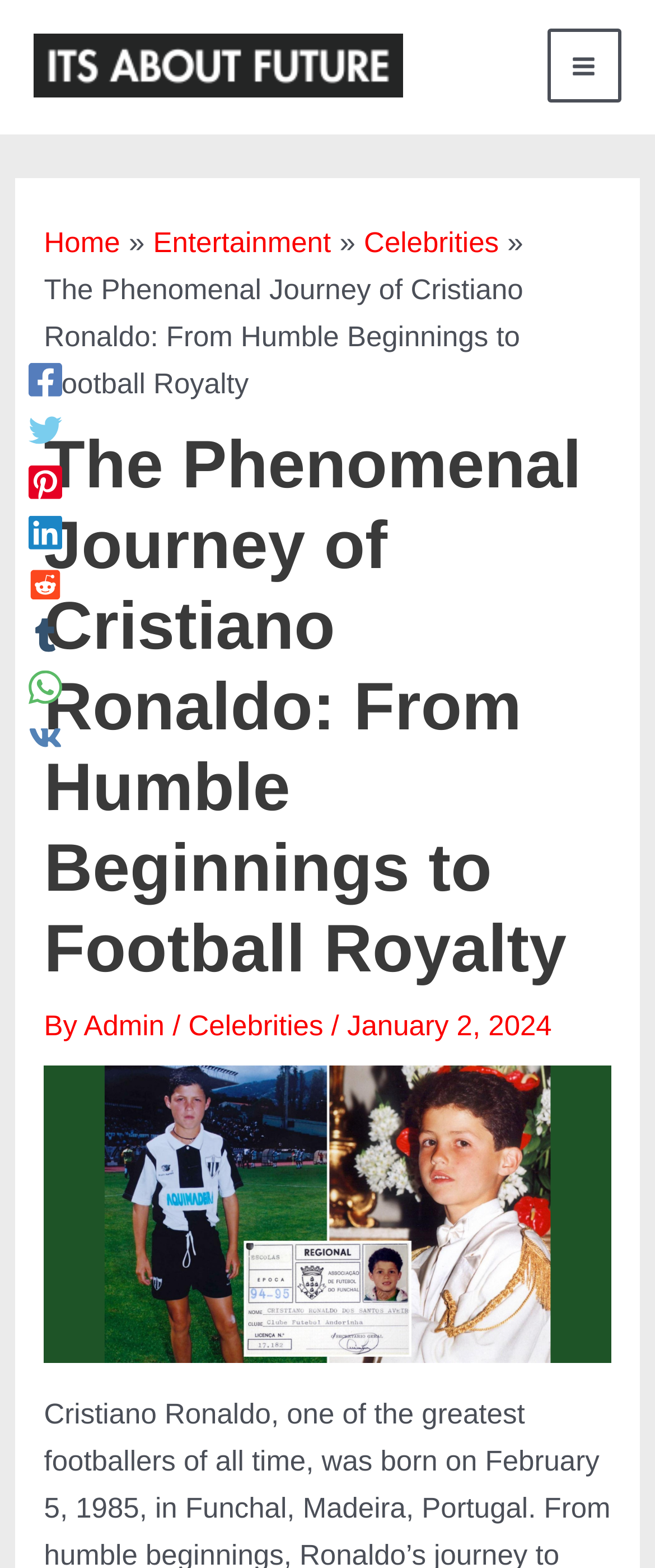Given the element description "Celebrities" in the screenshot, predict the bounding box coordinates of that UI element.

[0.288, 0.644, 0.494, 0.665]